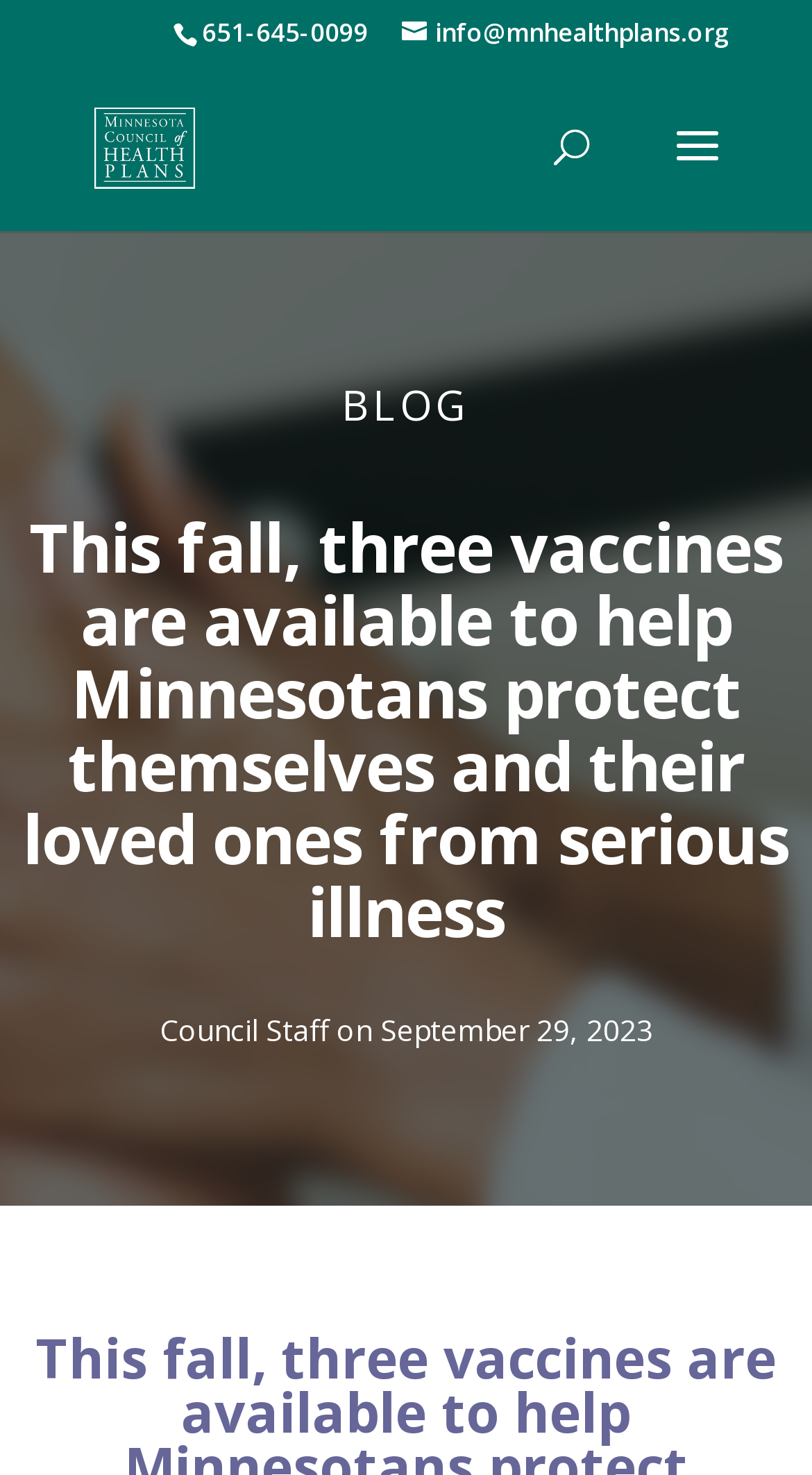Bounding box coordinates are specified in the format (top-left x, top-left y, bottom-right x, bottom-right y). All values are floating point numbers bounded between 0 and 1. Please provide the bounding box coordinate of the region this sentence describes: info@mnhealthplans.org

[0.495, 0.01, 0.9, 0.034]